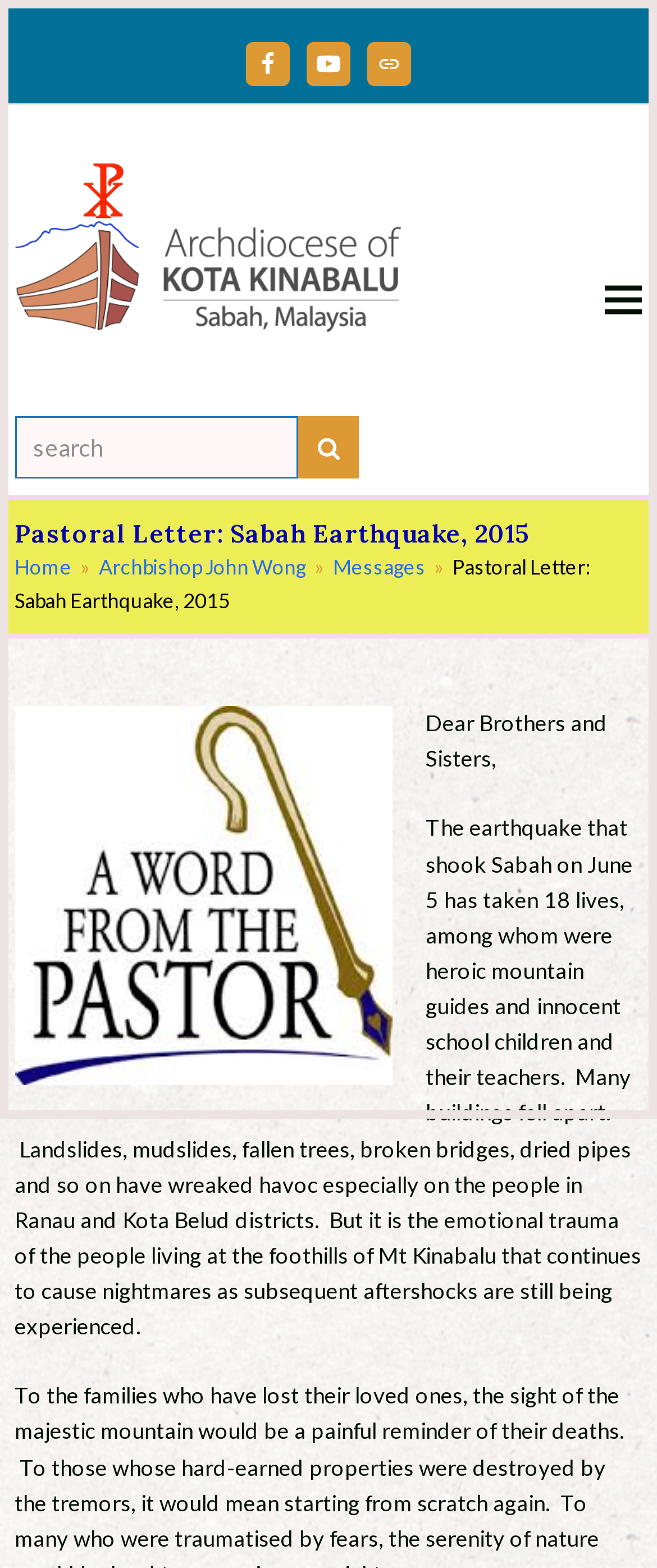Find and indicate the bounding box coordinates of the region you should select to follow the given instruction: "Zoom out".

None